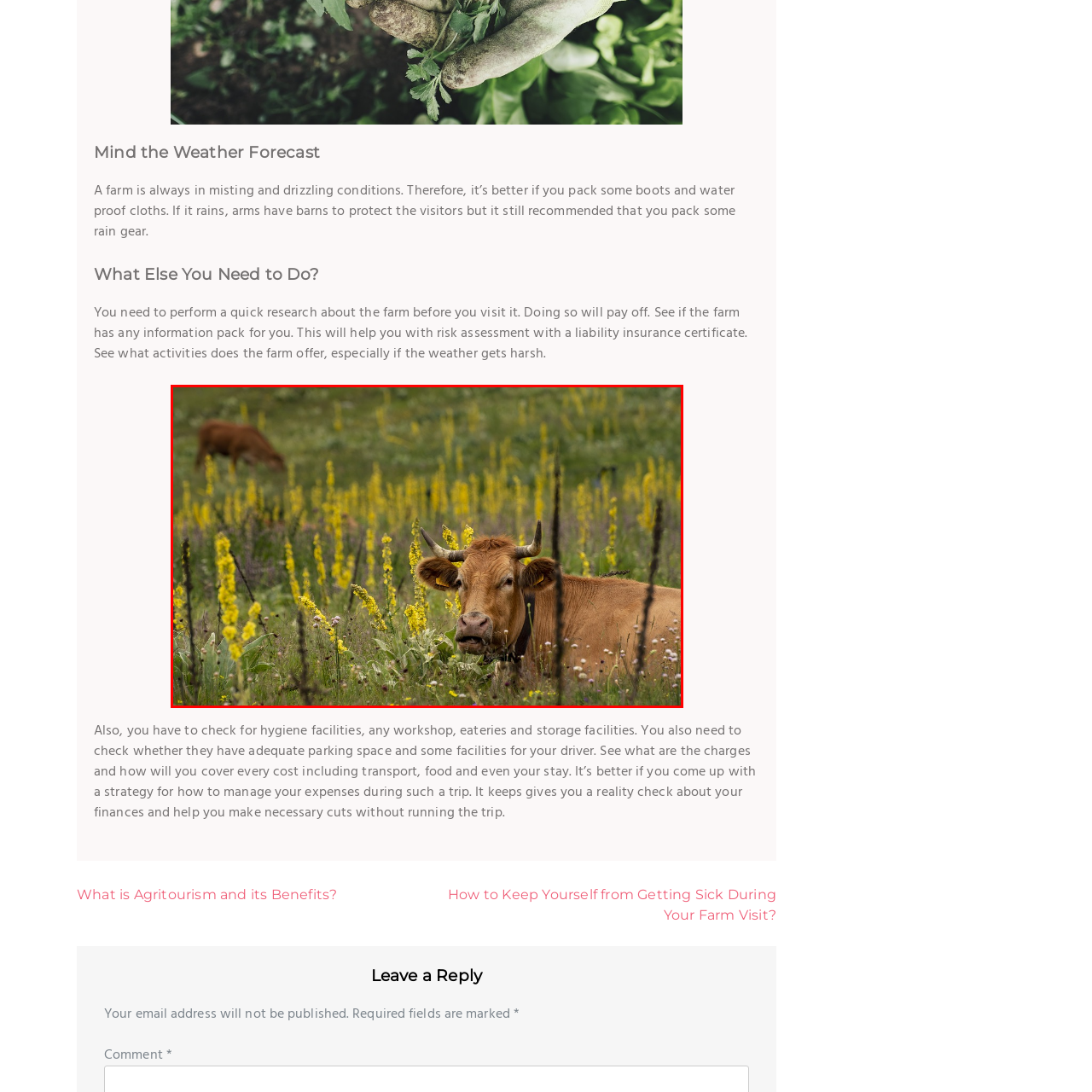View the part of the image marked by the red boundary and provide a one-word or short phrase answer to this question: 
What type of environment is depicted in the image?

Agricultural